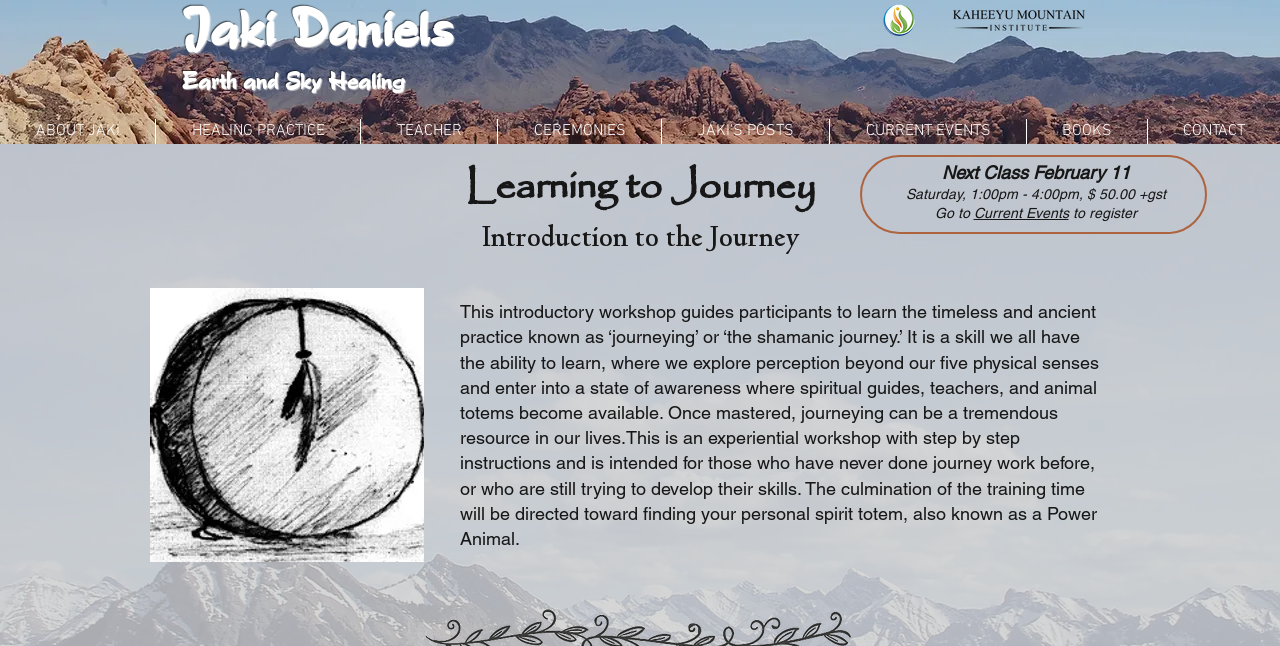Find the bounding box coordinates for the area that should be clicked to accomplish the instruction: "Click on ABOUT JAKI".

[0.0, 0.184, 0.121, 0.223]